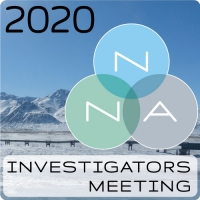What is the date of the meeting?
Utilize the information in the image to give a detailed answer to the question.

The meeting took place online on April 16-17, 2020, as mentioned in the caption, which provides the specific dates of the event.